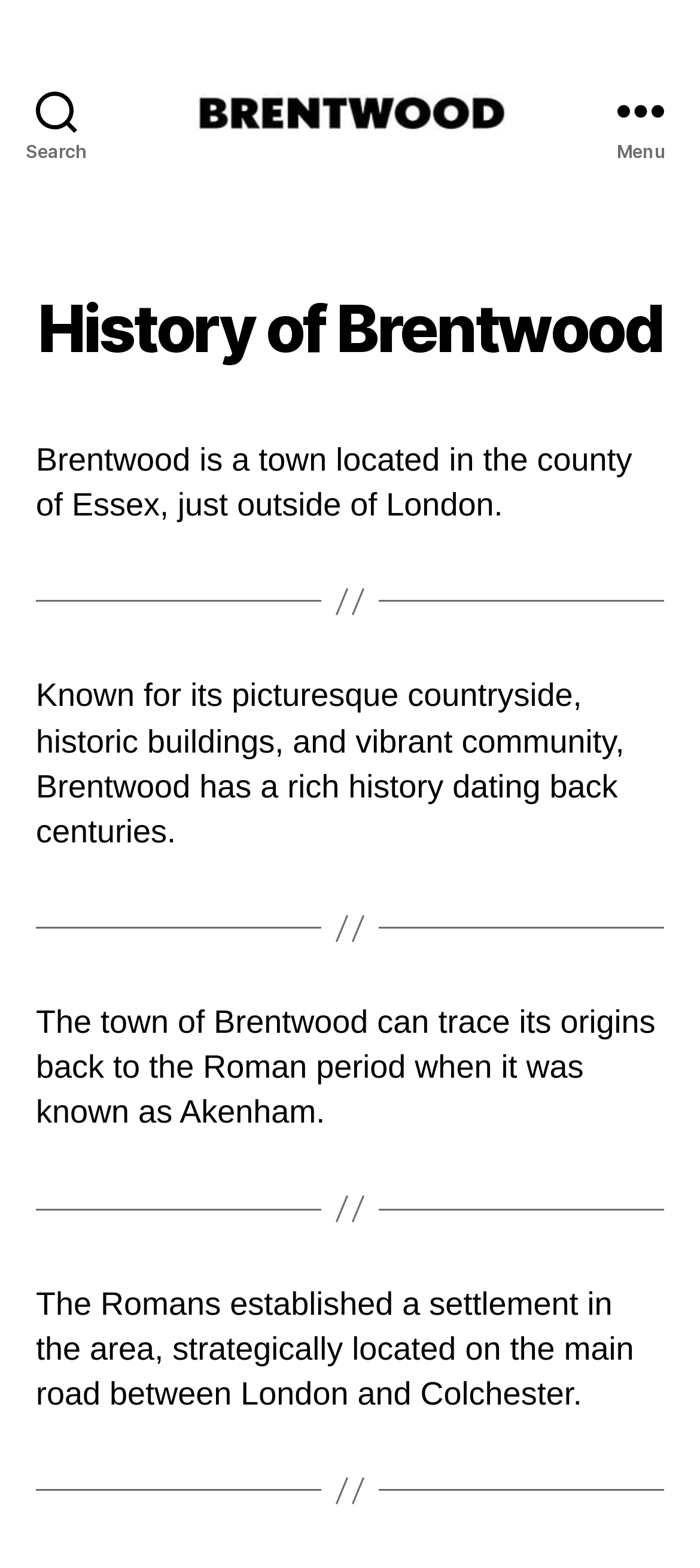What period did Brentwood's origins date back to?
Provide a comprehensive and detailed answer to the question.

The static text 'The town of Brentwood can trace its origins back to the Roman period when it was known as Akenham.' indicates that Brentwood's origins date back to the Roman period.